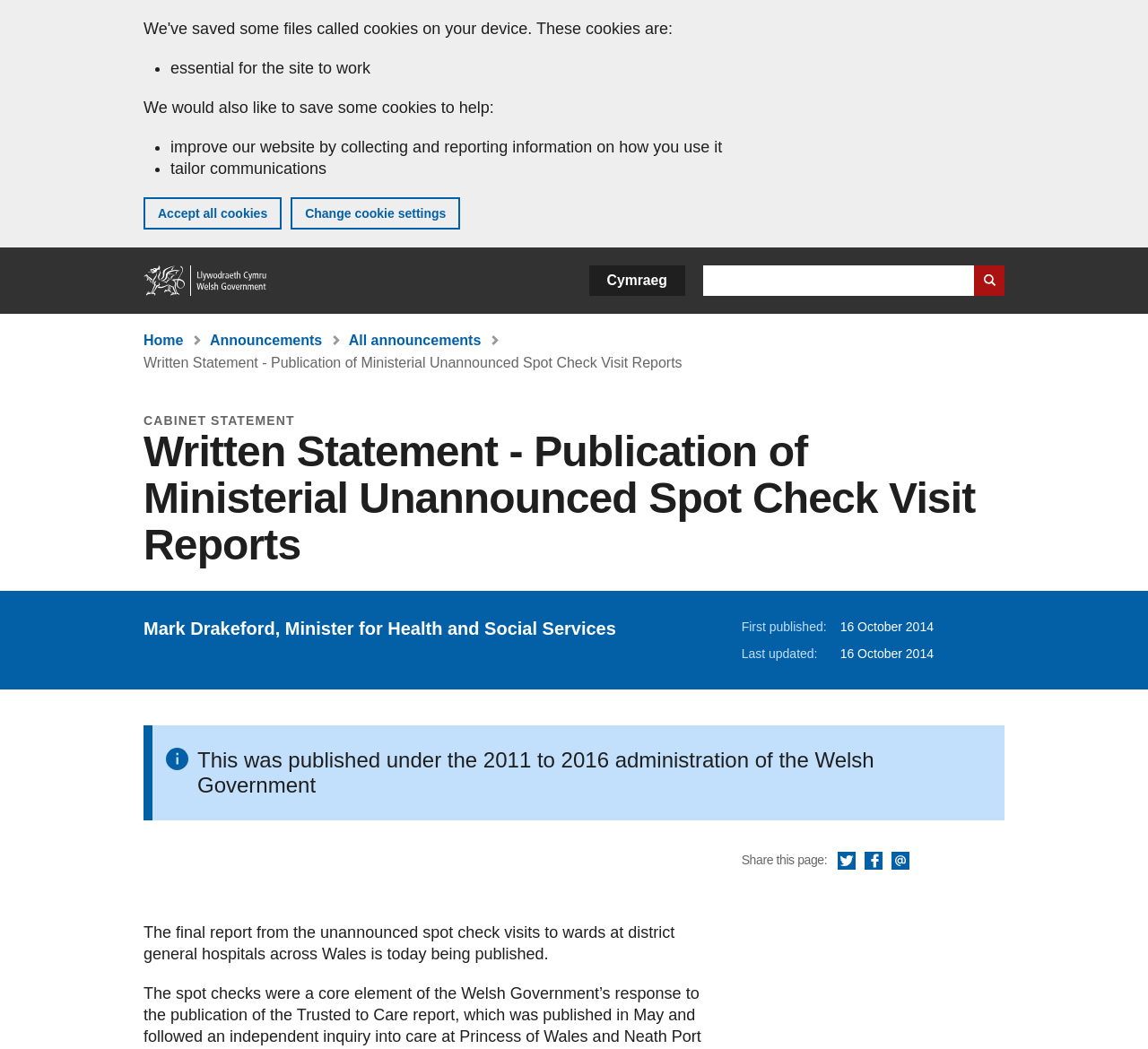What is the name of the Minister for Health and Social Services? Please answer the question using a single word or phrase based on the image.

Mark Drakeford